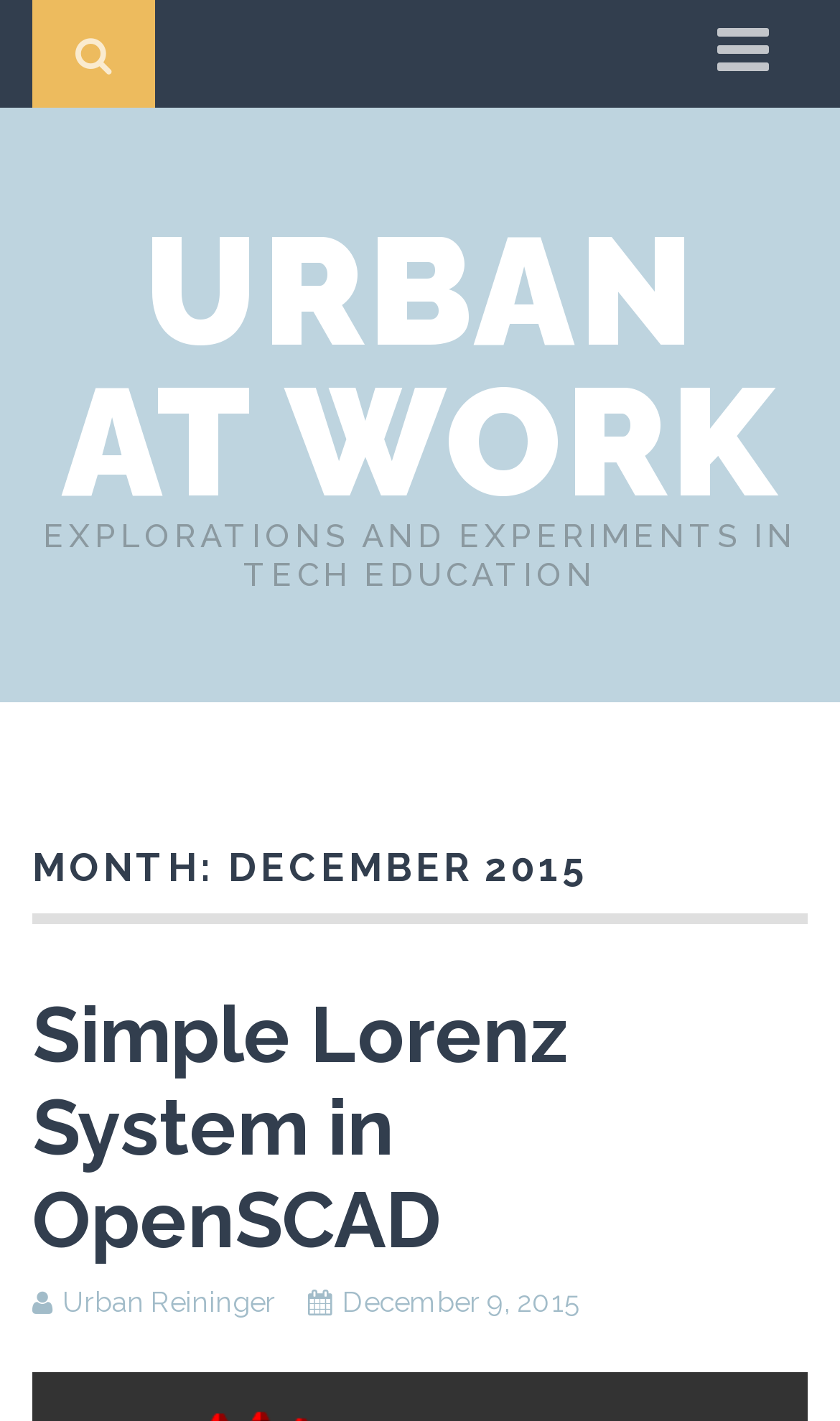Please provide a brief answer to the following inquiry using a single word or phrase:
How many headings are on the webpage?

3